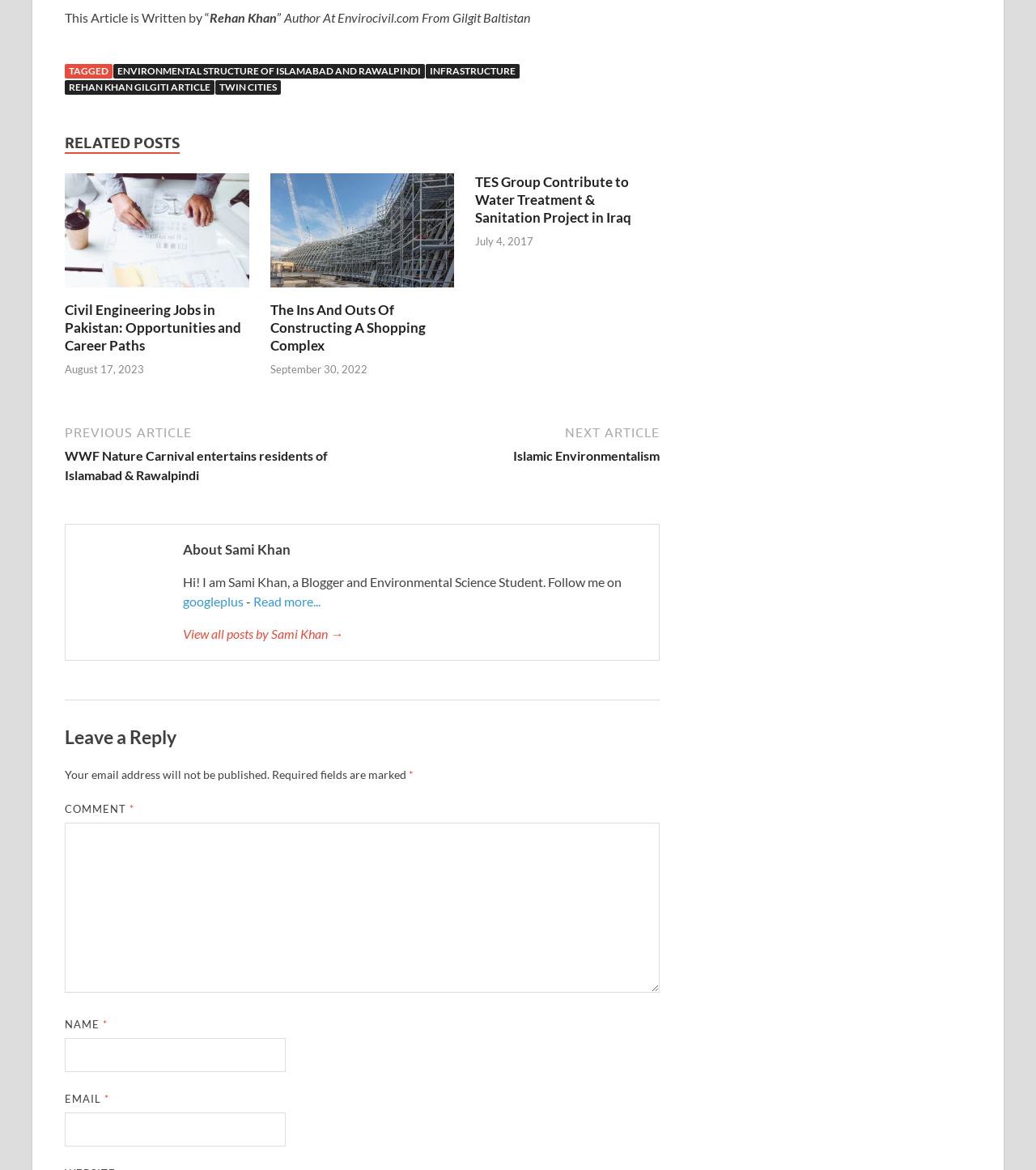What is required to leave a reply on this webpage?
Make sure to answer the question with a detailed and comprehensive explanation.

To leave a reply on this webpage, users are required to fill in their name, email, and comment, as indicated by the required fields marked with an asterisk (*) next to the textboxes.